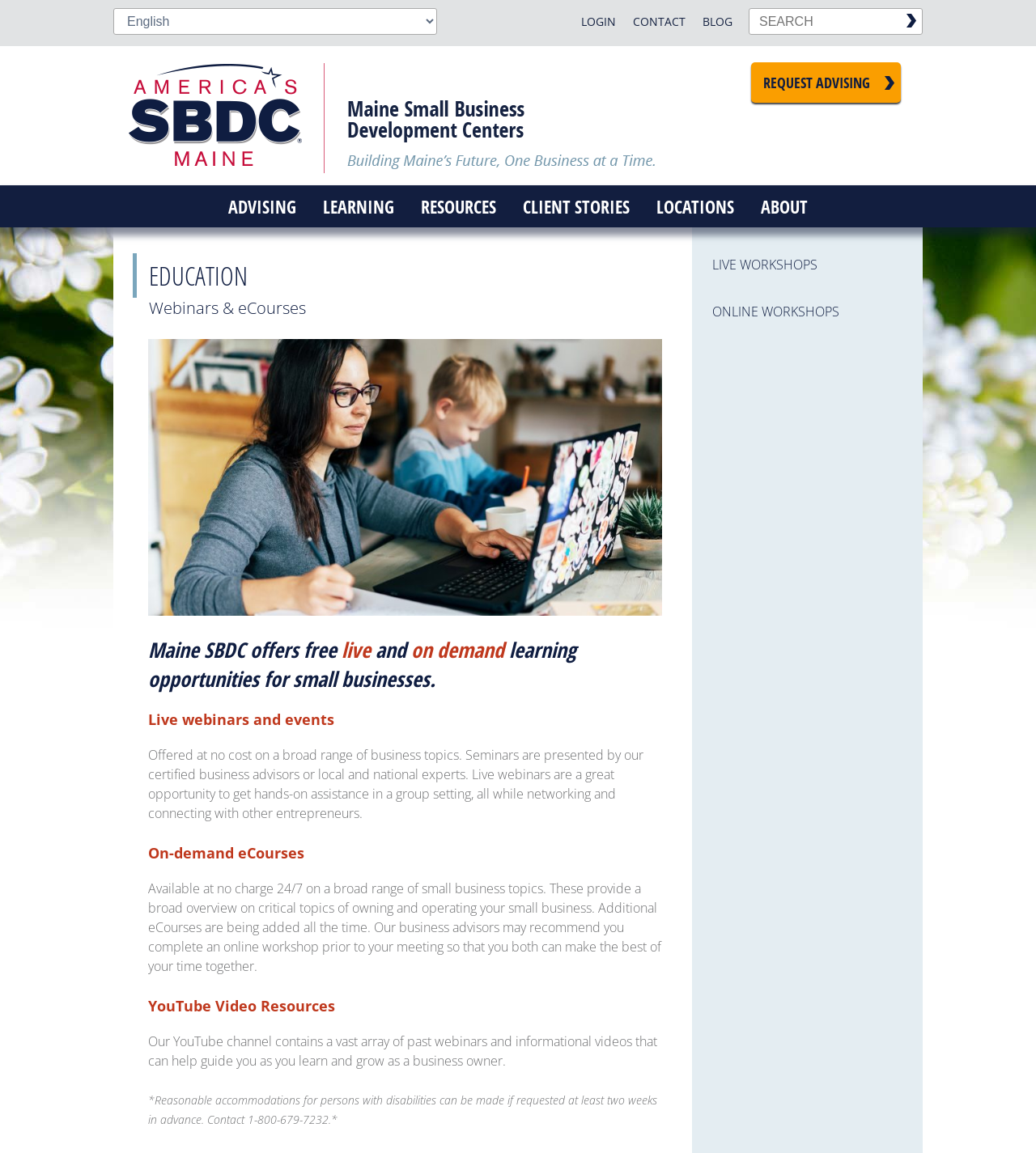Describe all significant elements and features of the webpage.

The webpage is about Maine SBDC, which offers free or low-cost small business workshops and seminars for entrepreneurs throughout the state on a variety of business topics. 

At the top of the page, there is a search bar with an autocomplete feature and a submit search button to the right. Above the search bar, there are links to "BLOG", "CONTACT", and "LOGIN" from left to right. To the left of the search bar, there is a language selection combobox and a link to "Maine Small Business Development Centers". 

Below the search bar, there is a prominent call-to-action link "REQUEST ADVISING" and a navigation menu with links to "ADVISING", "LEARNING", "RESOURCES", "CLIENT STORIES", "LOCATIONS", and "ABOUT" from left to right.

The main content of the page is an article section that takes up most of the page. It starts with a heading "EDUCATION" and introduces the topic of webinars and eCourses. There is an image of a woman virtual learning with her child, and a link to the image. 

The article section is divided into four subtopics: "Live webinars and events", "On-demand eCourses", "YouTube Video Resources", and a notice about reasonable accommodations for persons with disabilities. Each subtopic has a heading, a brief description, and a link to learn more. 

To the right of the article section, there is a complementary section with two headings: "LIVE WORKSHOPS" and "ONLINE WORKSHOPS", each with a link to learn more.